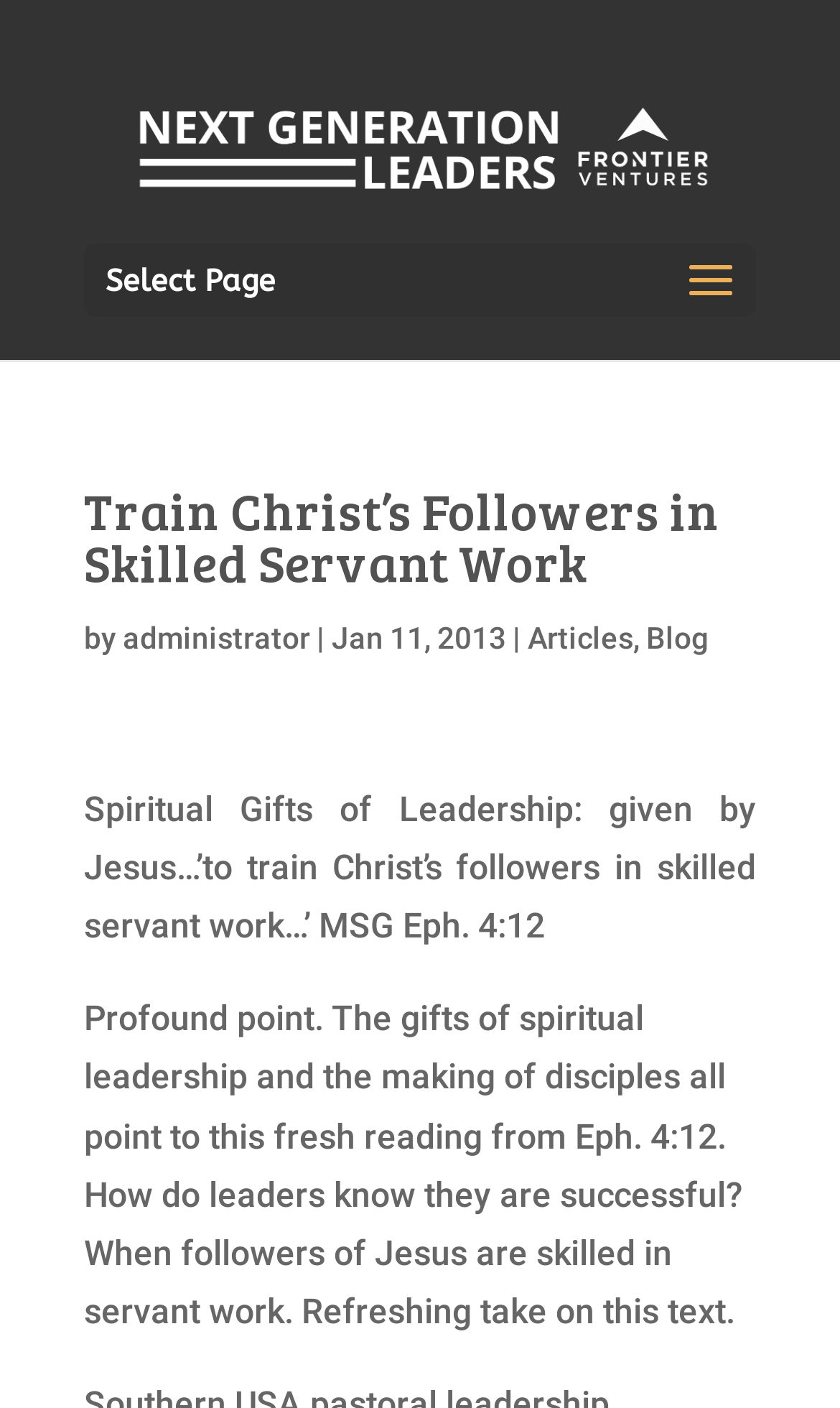What is the date of the article?
Based on the image, please offer an in-depth response to the question.

The date of the article can be found in the static text element with the text 'Jan 11, 2013' below the heading 'Train Christ’s Followers in Skilled Servant Work', which suggests that the article was published on this date.